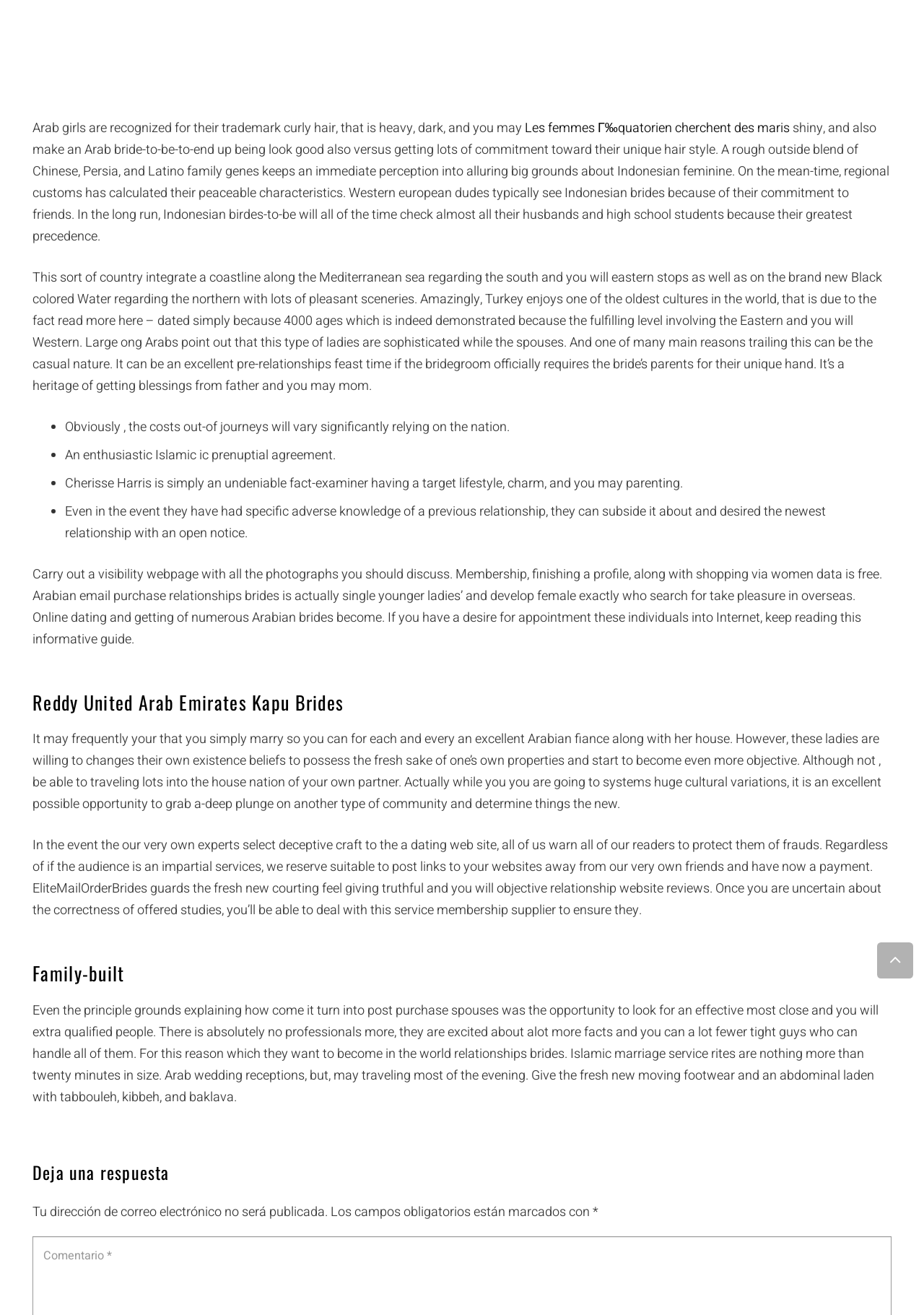Offer an extensive depiction of the webpage and its key elements.

This webpage appears to be a blog or article about Arabic brides and relationships. At the top, there are five links: 'BIOGRAFÍA', 'LOCUCIÓN', 'EQUIPO', 'OTROS SERVICIOS', and 'CONTACTO', which are likely navigation links to other sections of the website.

Below these links, there is a block of text that discusses the characteristics of Arab girls, including their hair and physical appearance. This text is followed by a link to an article about Ecuadorian women seeking husbands.

The next section of text describes the cultural background of Turkish women, including their heritage and customs. This is followed by a list of bullet points, each describing a different aspect of relationships or marriage, such as the costs of travel and Islamic prenuptial agreements.

Further down the page, there is a section of text that appears to be about creating a profile on a dating website, with the goal of meeting Arabian brides. This is followed by a heading 'Reddy United Arab Emirates Kapu Brides' and a section of text that discusses the possibility of marrying an Arabian fiancée and adapting to a new cultural environment.

The next section of text warns readers about potential scams on dating websites and describes the services of EliteMailOrderBrides, a website that reviews and recommends dating sites. This is followed by a heading 'Family-built' and a section of text that discusses the reasons why Arab women may seek relationships with men from other cultures.

The final sections of the page include a heading 'Deja una respuesta' (Leave a response) and a form for submitting comments, with a note that email addresses will not be published. There is also a link at the bottom of the page to return to the top.